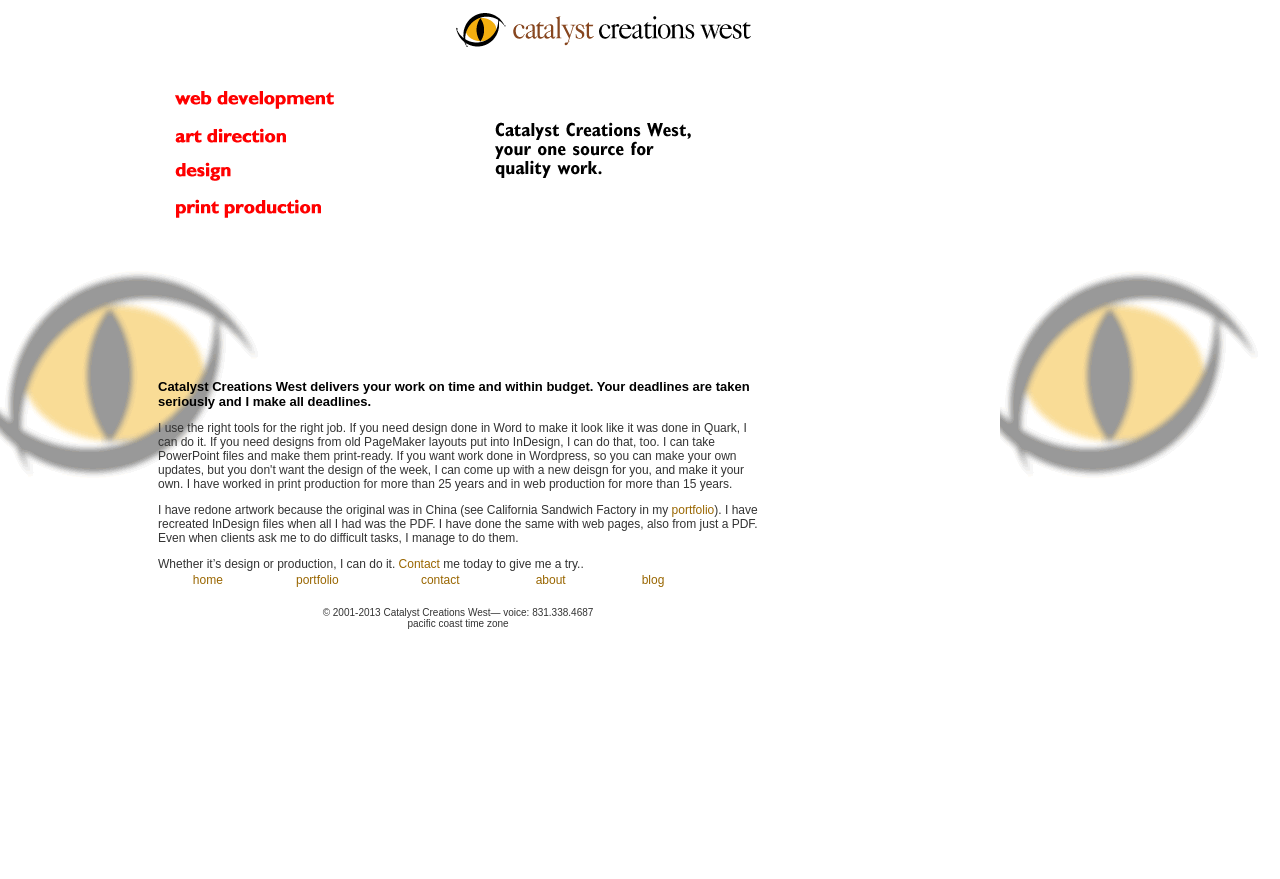How many years of experience does the company have in print production?
Using the information presented in the image, please offer a detailed response to the question.

According to the webpage, the company has more than 25 years of experience in print production, as mentioned in the paragraph 'I have worked in print production for more than 25 years...'.